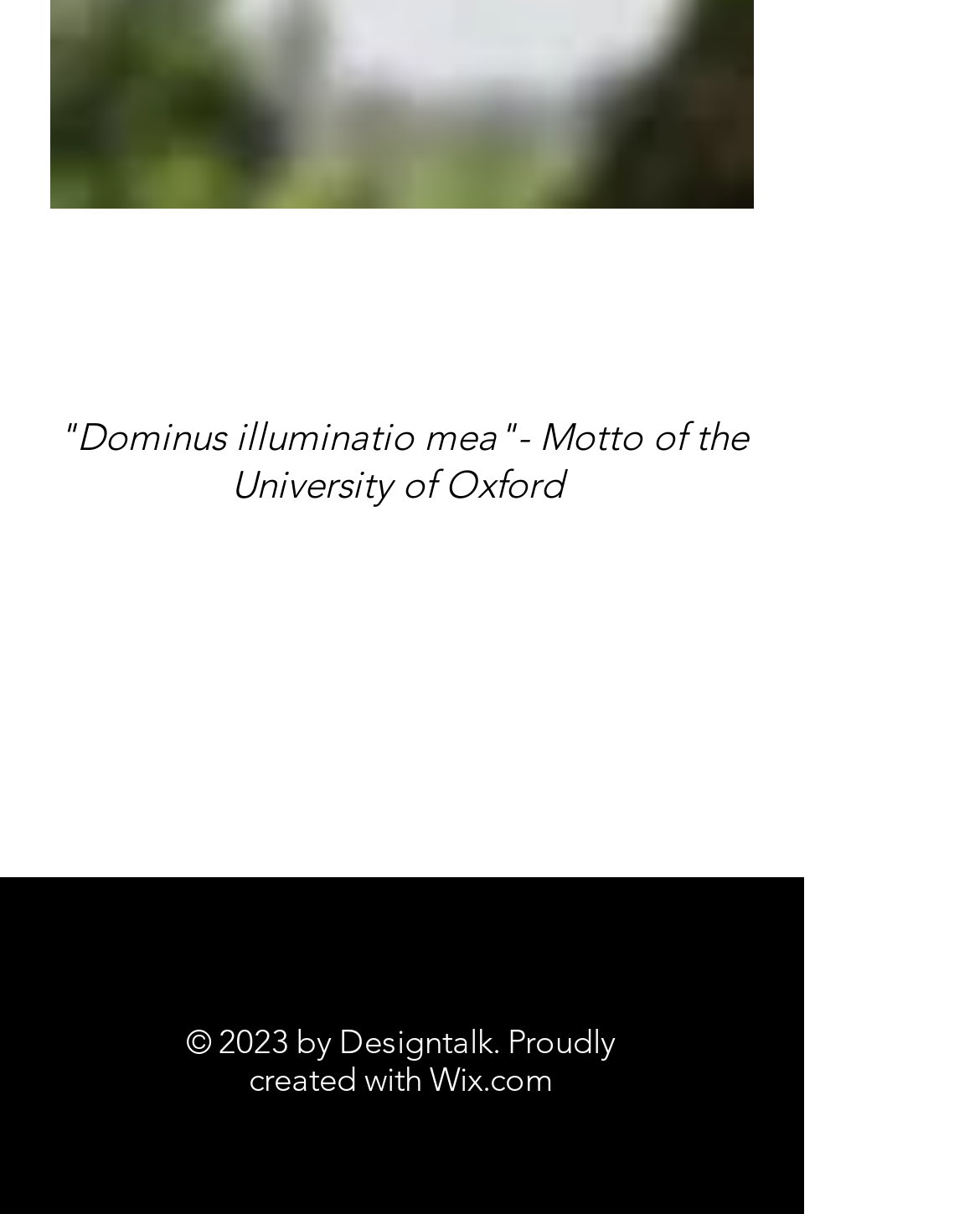Who created the webpage?
From the screenshot, supply a one-word or short-phrase answer.

Designtalk